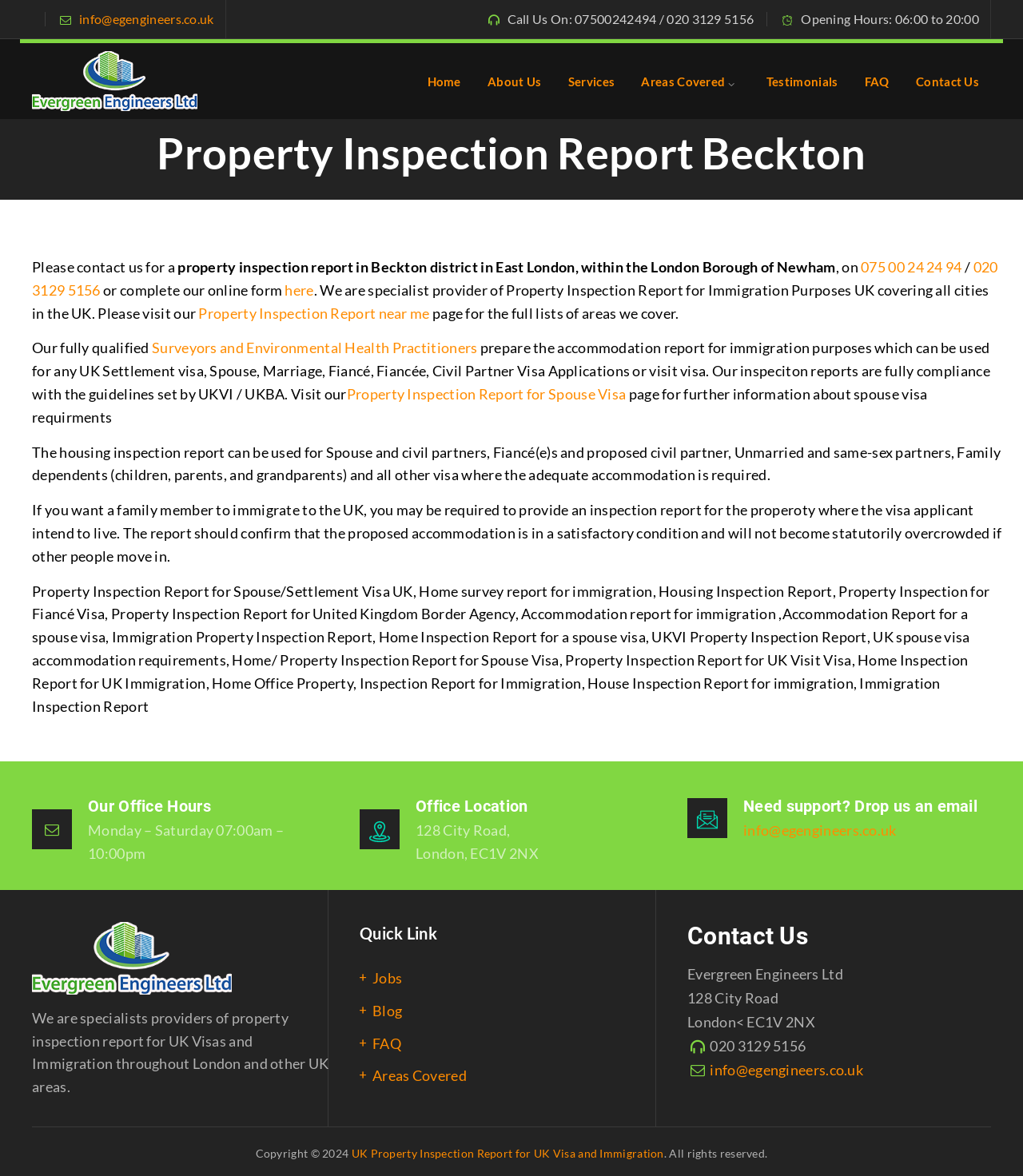What is the operating hours of Evergreen Engineers Ltd? Observe the screenshot and provide a one-word or short phrase answer.

Monday – Saturday 07:00am – 10:00pm